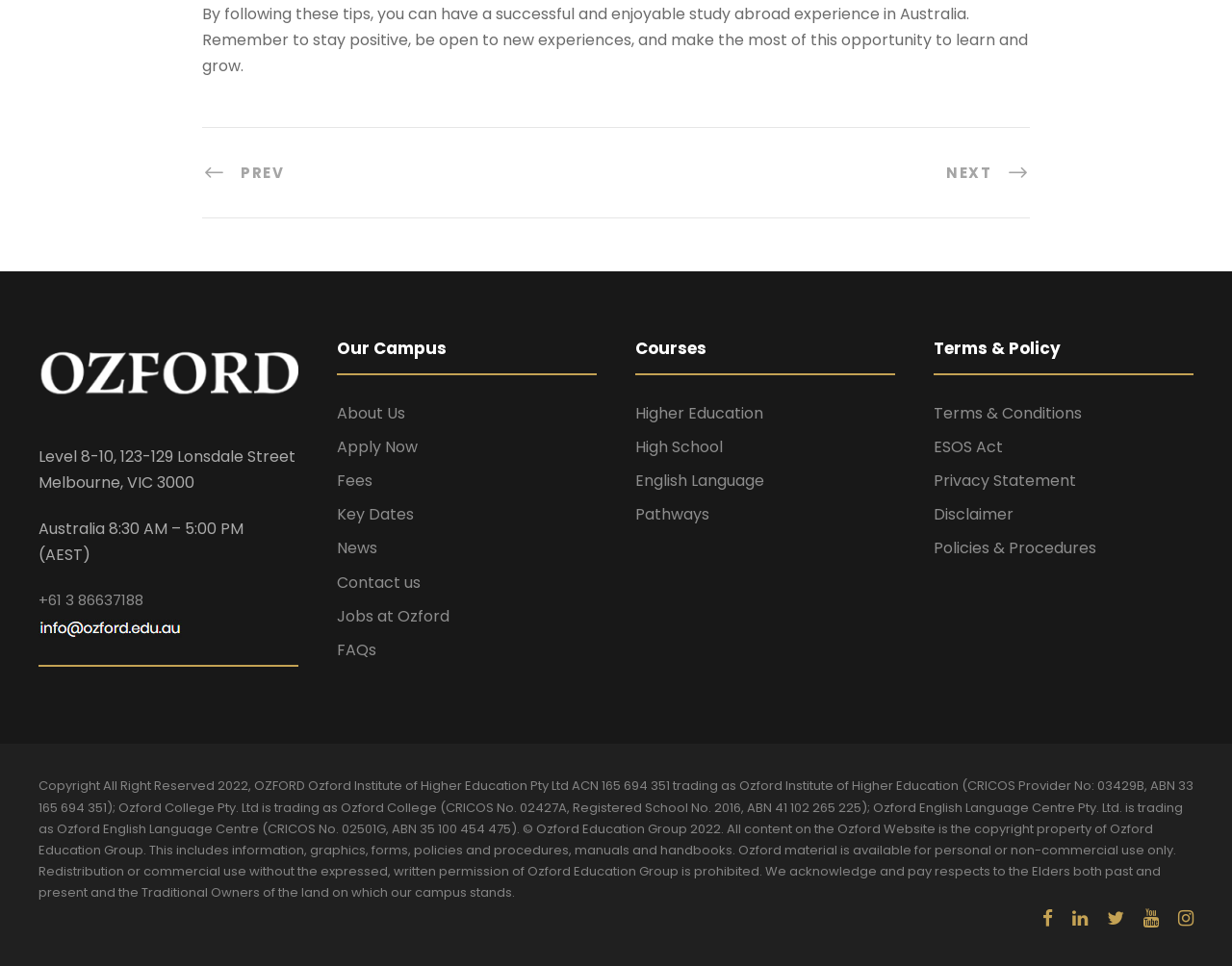What are the operating hours of Ozford Australia?
Please look at the screenshot and answer using one word or phrase.

8:30 AM – 5:00 PM (AEST)